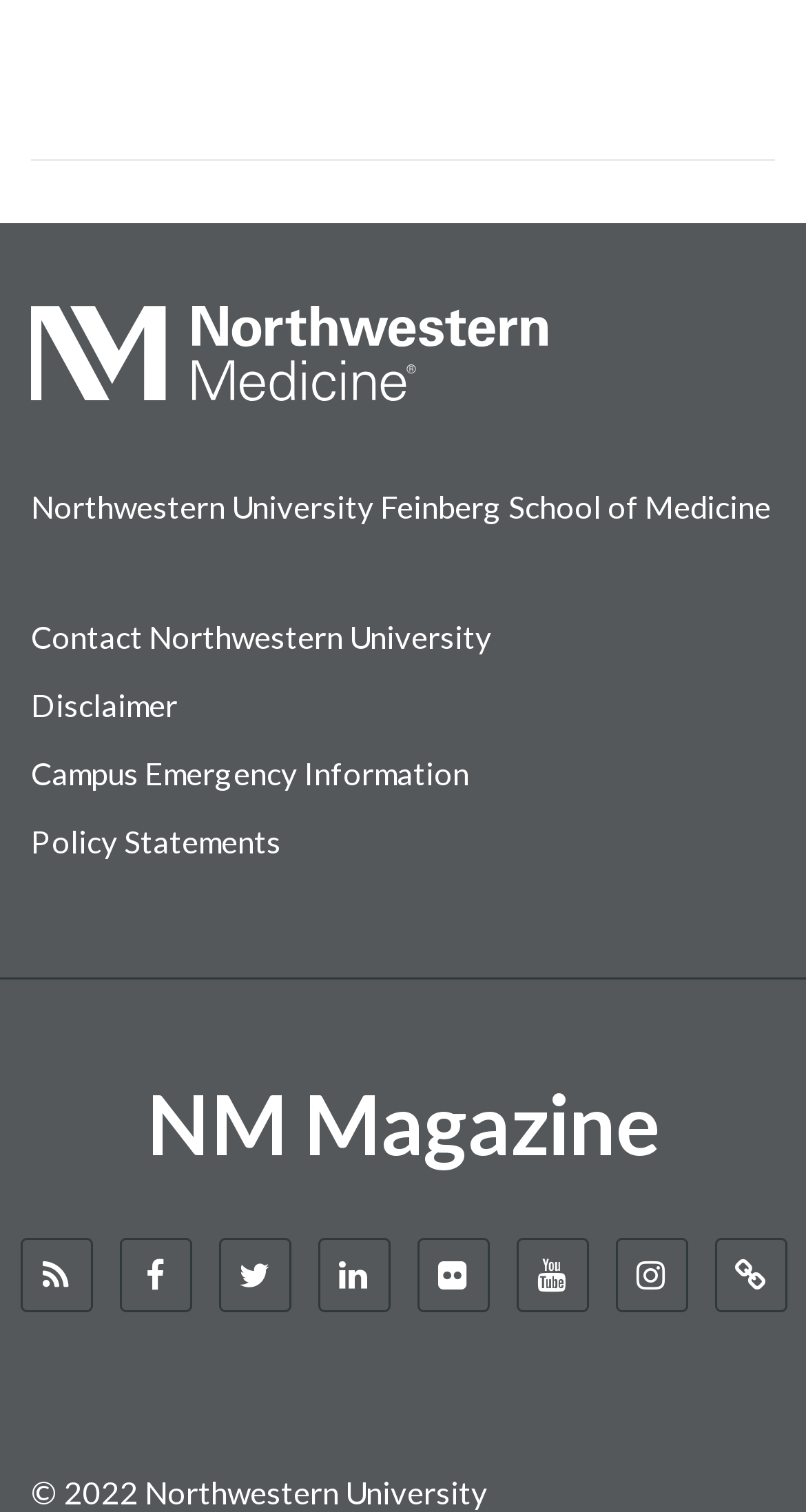Please determine the bounding box coordinates of the section I need to click to accomplish this instruction: "Click Northwestern Medicine Logo".

[0.038, 0.218, 0.679, 0.243]